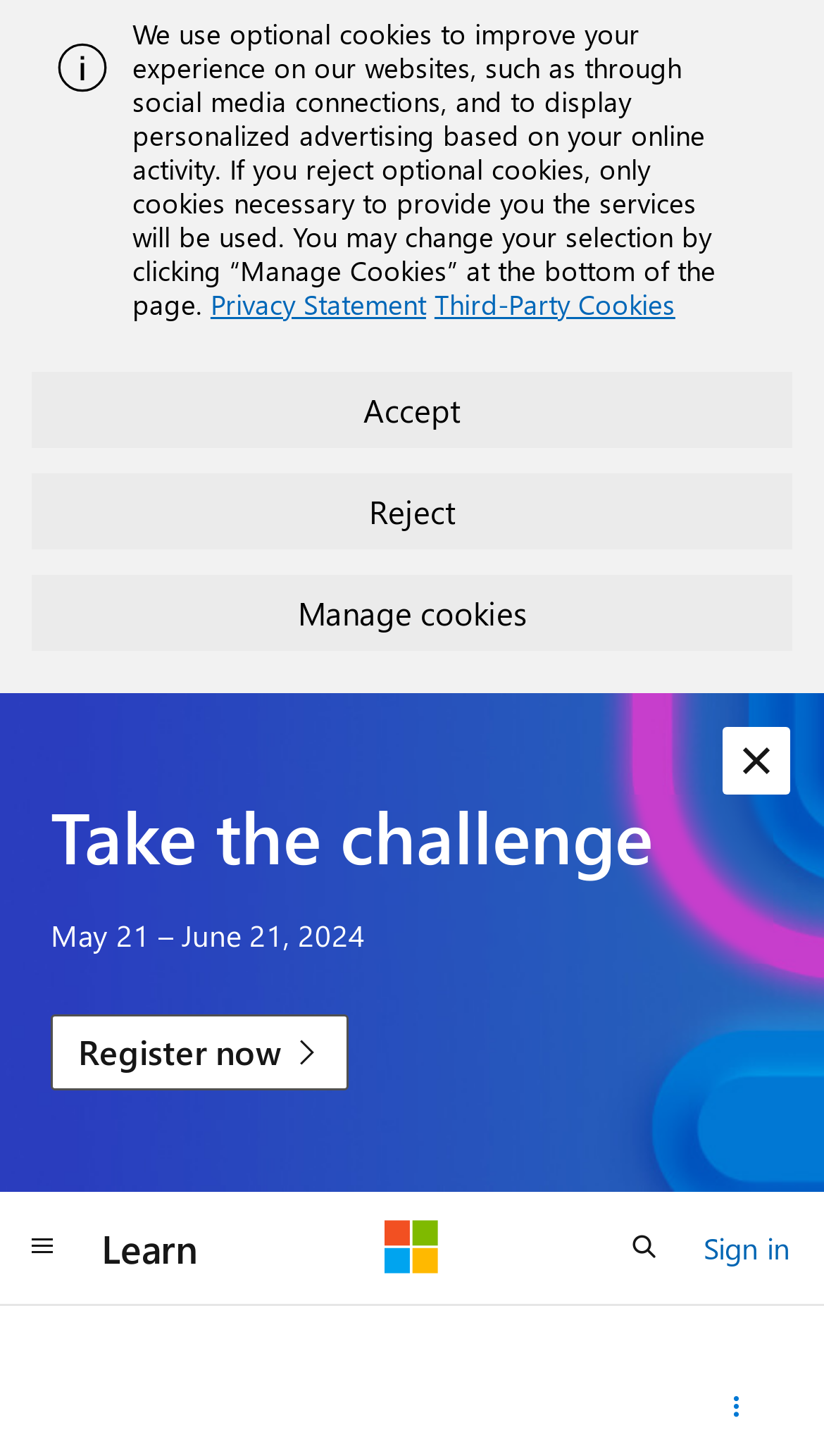What is the purpose of the 'Accept' button?
Using the information from the image, provide a comprehensive answer to the question.

The 'Accept' button is located below a text that explains the use of optional cookies to improve the user's experience on the website. It is likely that clicking this button will accept the use of these cookies.